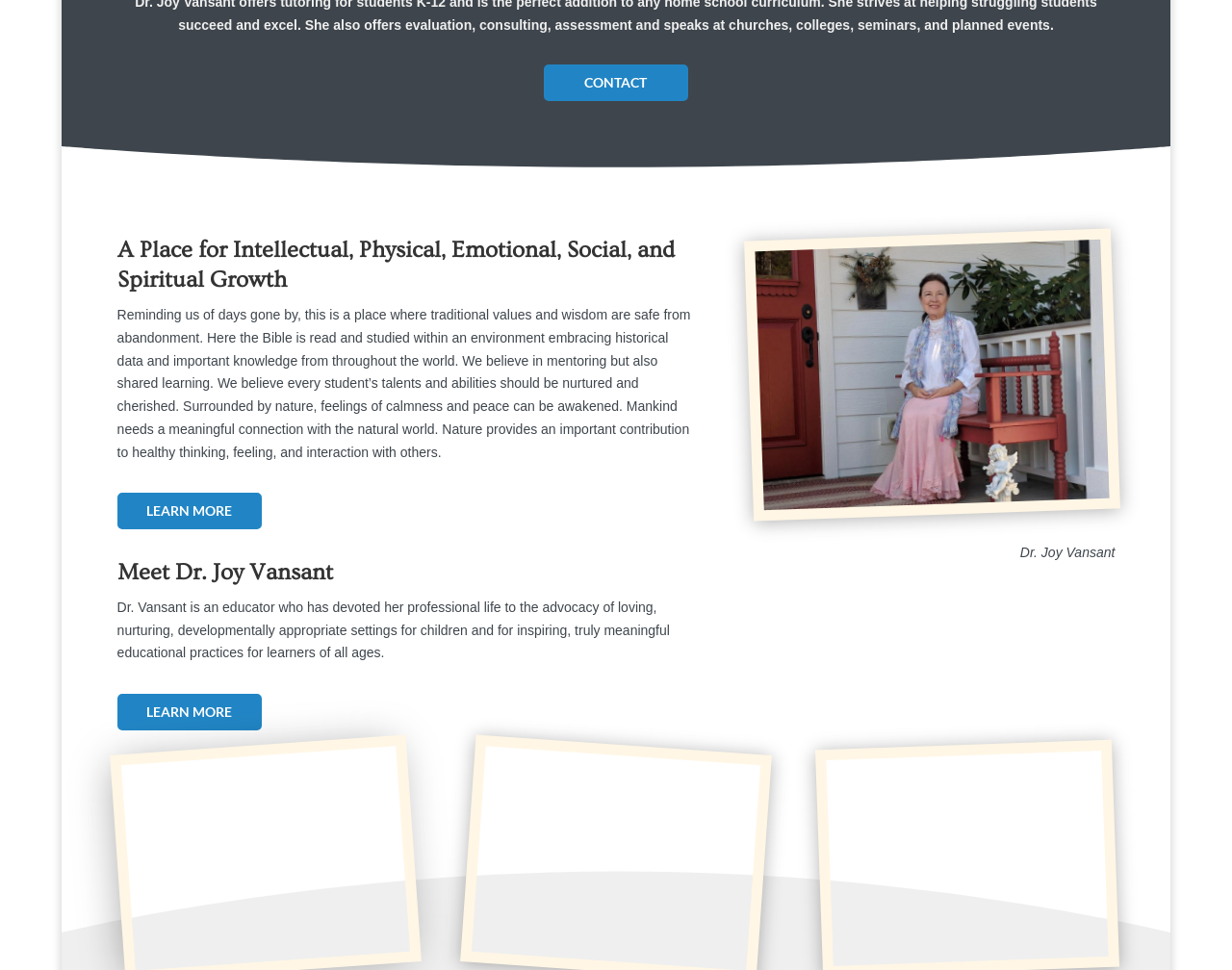What is the tone of the webpage? Using the information from the screenshot, answer with a single word or phrase.

Peaceful